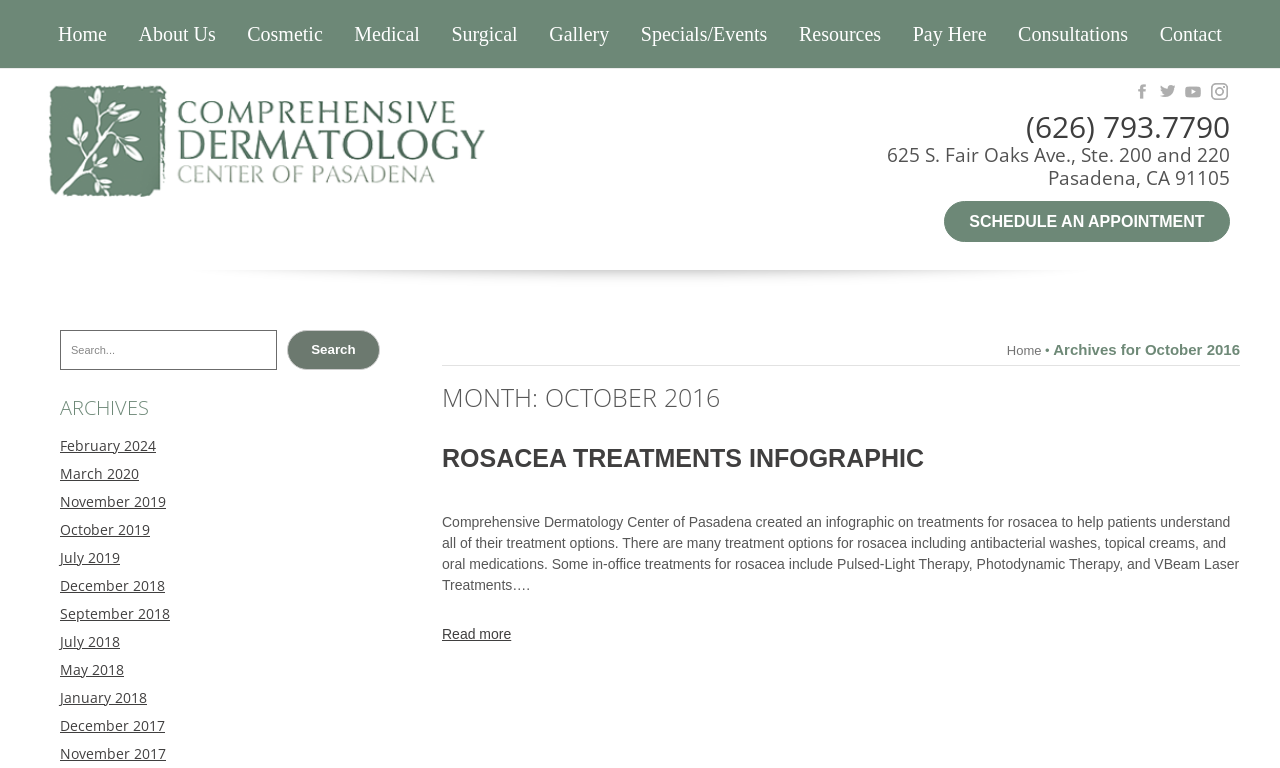How many social media platforms can you follow the center on?
Carefully analyze the image and provide a detailed answer to the question.

I counted the number of social media links at the top right corner of the webpage, which are 'Follow Us on Facebook', 'Follow Us on Twitter', 'Follow Us on YouTube', and 'Follow Us on Instagram', so the answer is 4.